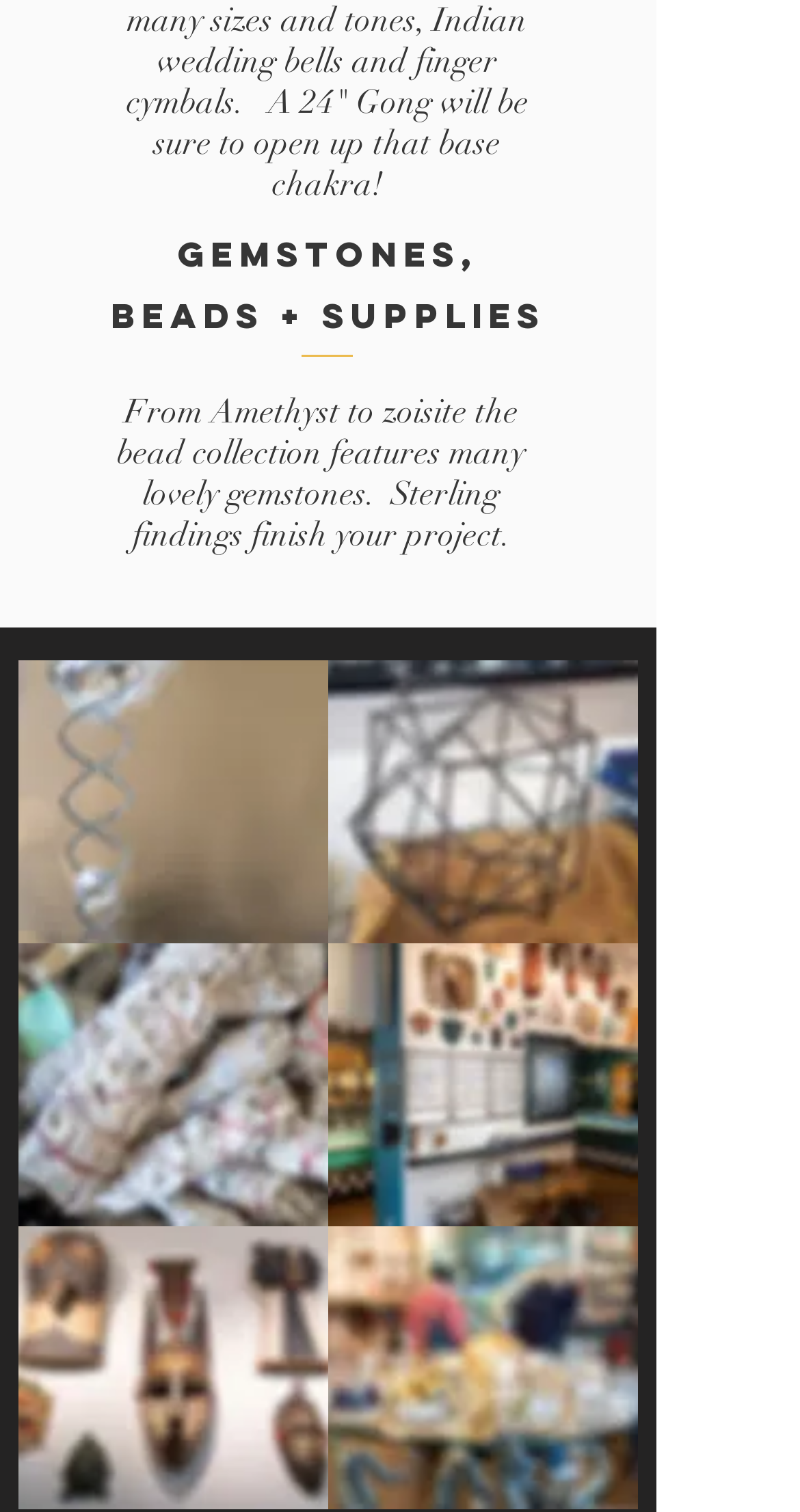What is the name of the section below the headings?
Respond to the question with a well-detailed and thorough answer.

The region element with the text 'Portfolio' is located below the headings, suggesting that it is a section or category on the webpage.